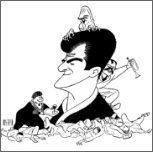Please answer the following question using a single word or phrase: 
What is the theme of the play 'You Can’t Take it With You'?

Performance and theatricality